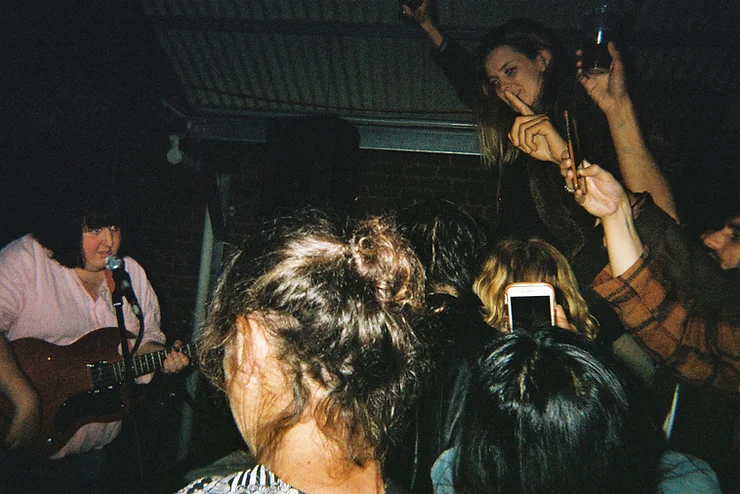What are some fans doing in the foreground?
Kindly offer a comprehensive and detailed response to the question.

The caption describes the fans in the foreground as waving their hands in the air and recording the moment on their phones, indicating their enthusiasm and engagement with the performance.